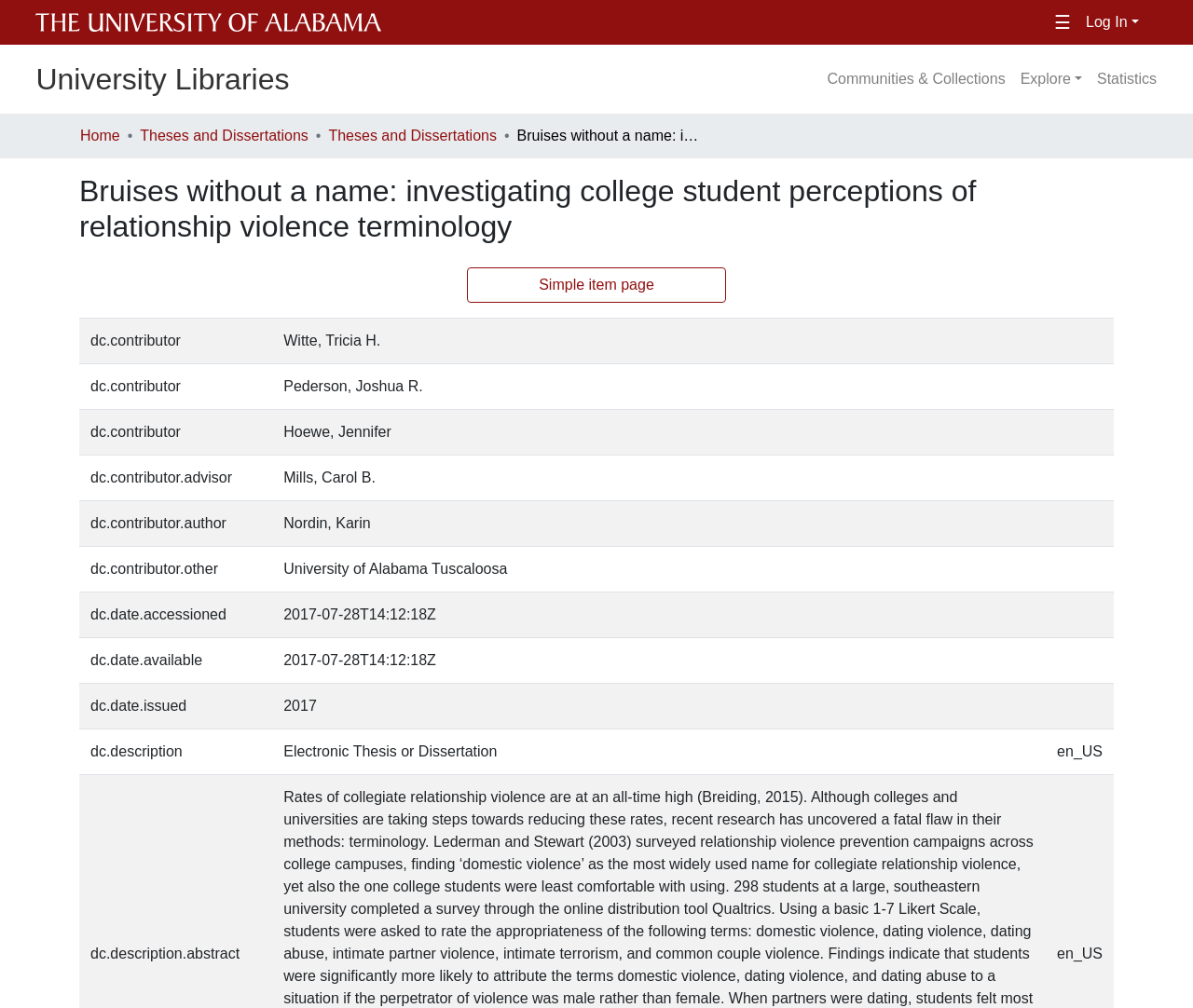Produce an elaborate caption capturing the essence of the webpage.

This webpage appears to be a university library webpage, specifically a thesis or dissertation page. At the top left, there is a link to "The University of Alabama" and a button with a hamburger menu icon. To the right of these elements, there is a link to "Log In" and a navigation bar with links to "Communities & Collections", "Explore", and "Statistics".

Below the navigation bar, there is a breadcrumb navigation bar with links to "Home", "Theses and Dissertations", and the current page. The title of the page, "Bruises without a name: investigating college student perceptions of relationship violence terminology", is displayed prominently in the center of the page.

The main content of the page is a table with multiple rows, each containing information about the thesis or dissertation, such as the contributors, advisors, authors, and dates. The table has several columns, with the leftmost column containing labels such as "dc.contributor" and "dc.date.accessioned", and the middle column containing the corresponding values.

There are no images on the page, and the overall layout is focused on presenting the information about the thesis or dissertation in a clear and organized manner.